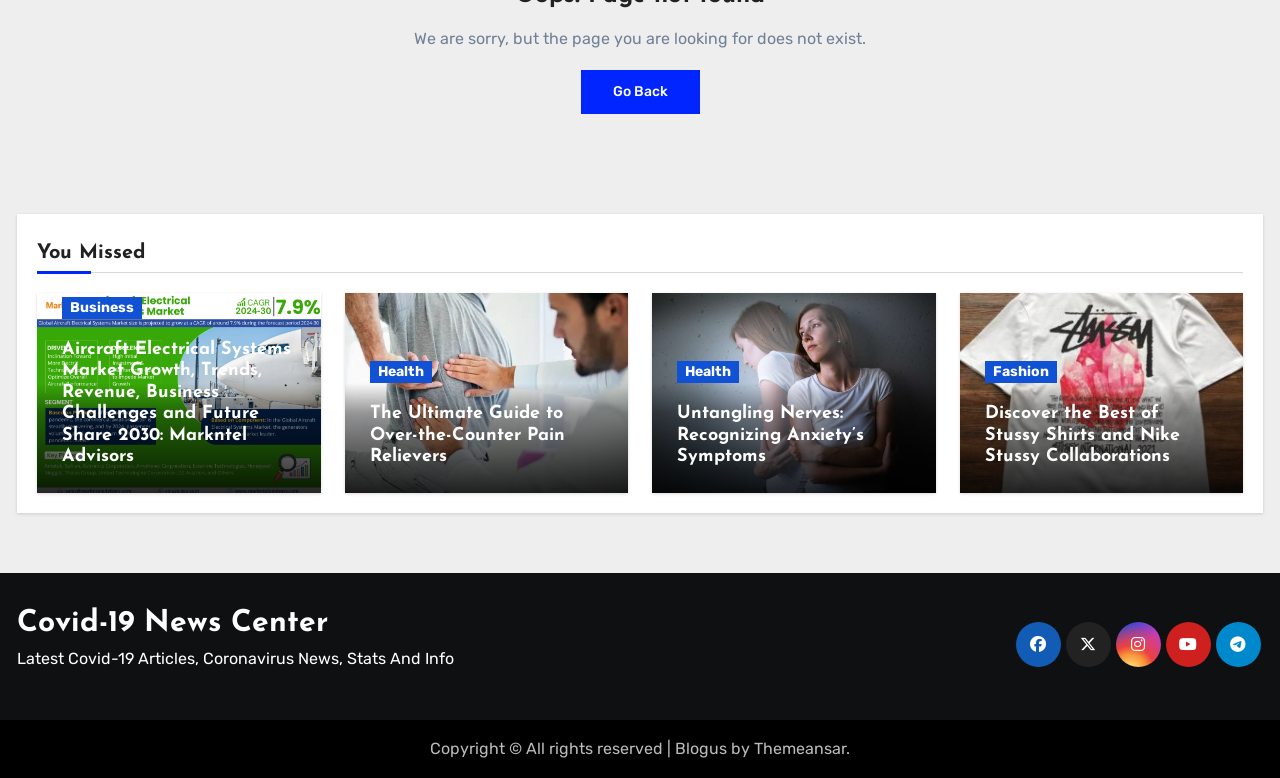Please find the bounding box coordinates (top-left x, top-left y, bottom-right x, bottom-right y) in the screenshot for the UI element described as follows: Health

[0.289, 0.464, 0.337, 0.493]